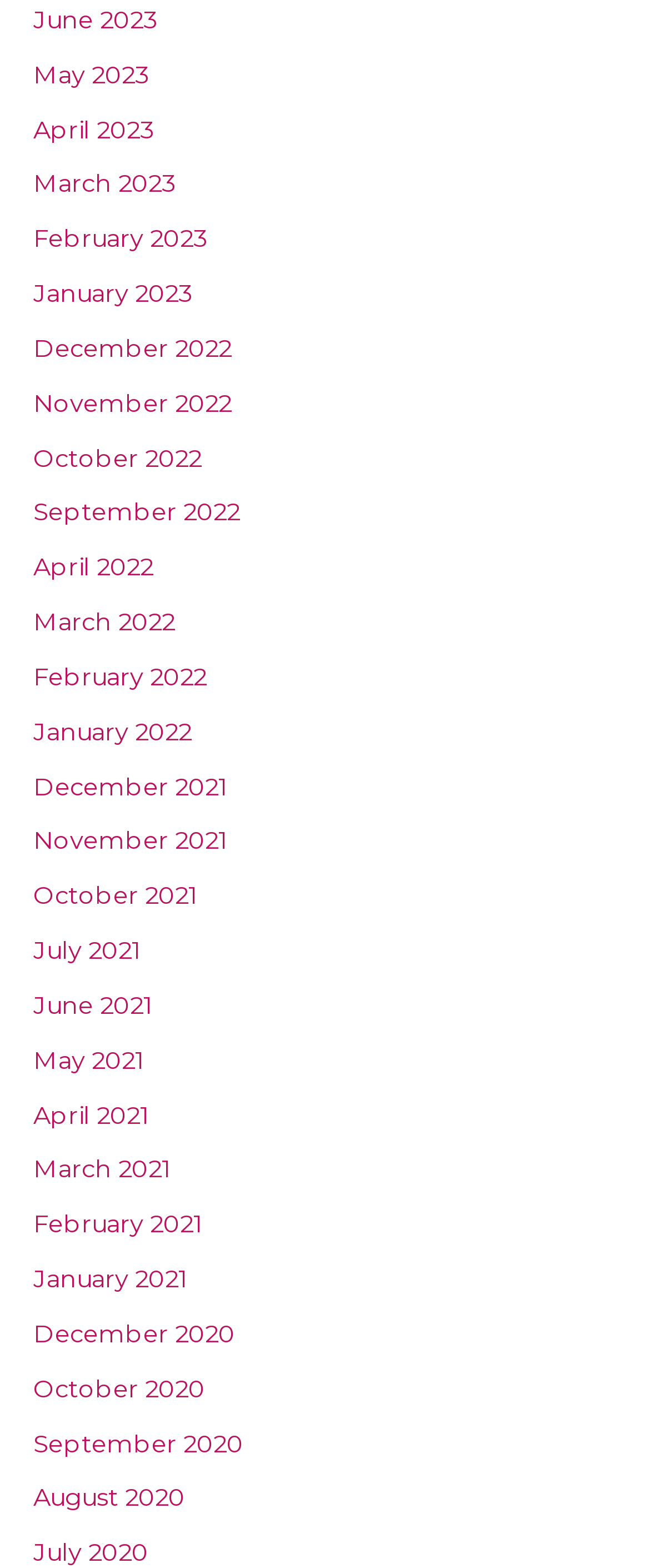Find the bounding box coordinates of the element to click in order to complete the given instruction: "view August 2020."

[0.051, 0.946, 0.285, 0.965]